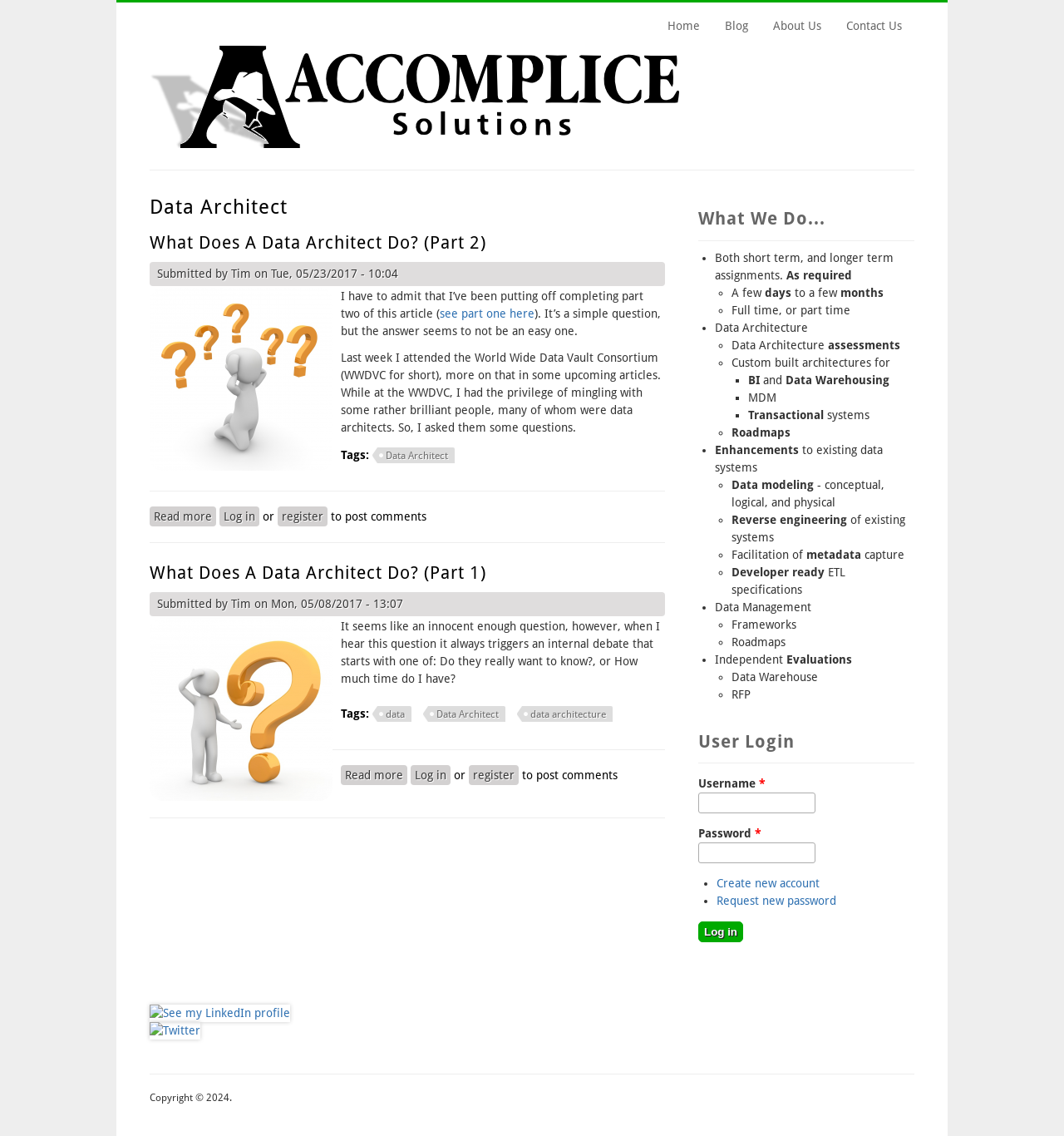Provide the bounding box coordinates of the section that needs to be clicked to accomplish the following instruction: "Read the article 'What Does A Data Architect Do? (Part 2)'."

[0.141, 0.202, 0.625, 0.225]